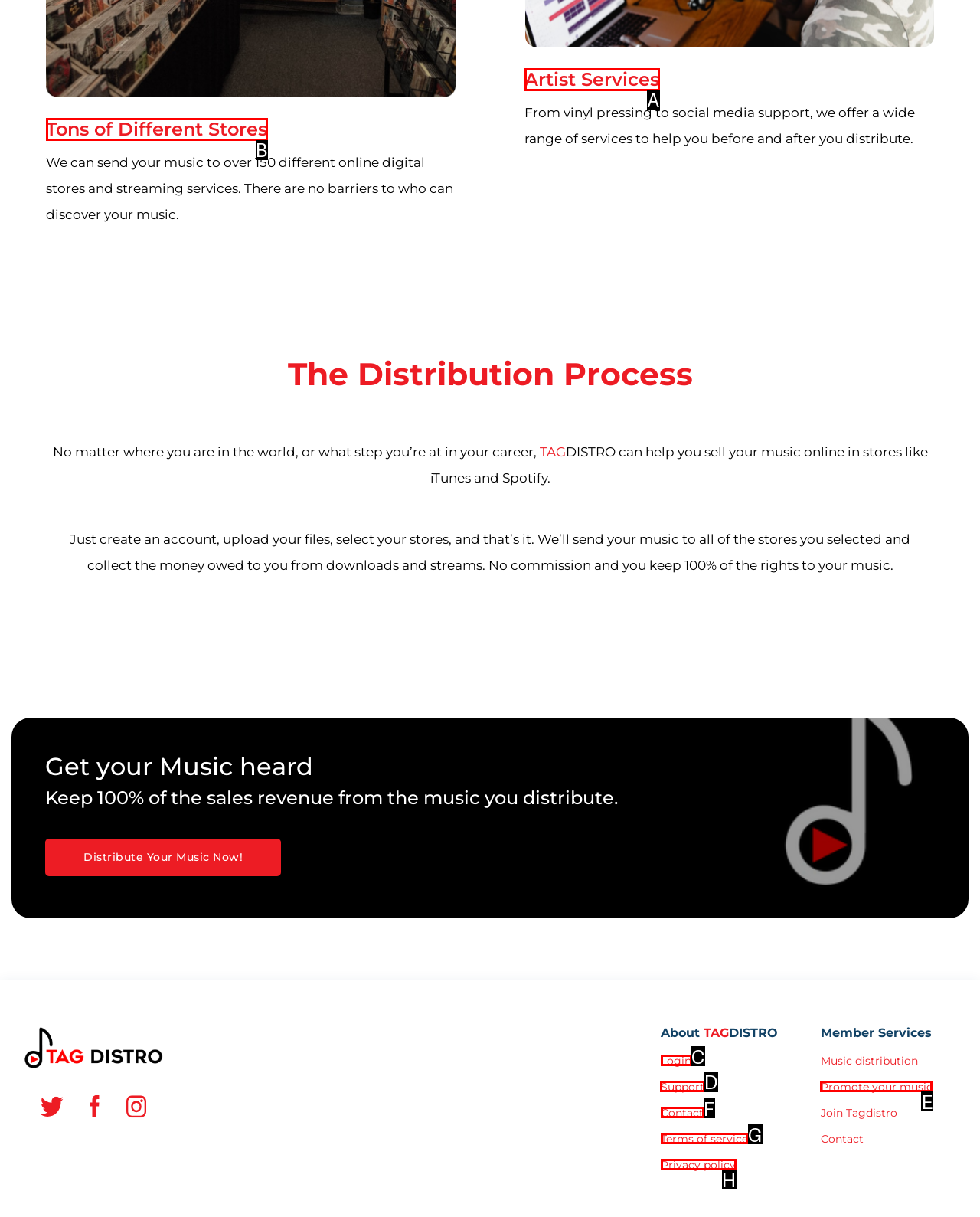Identify the letter of the correct UI element to fulfill the task: Get support from the given options in the screenshot.

D